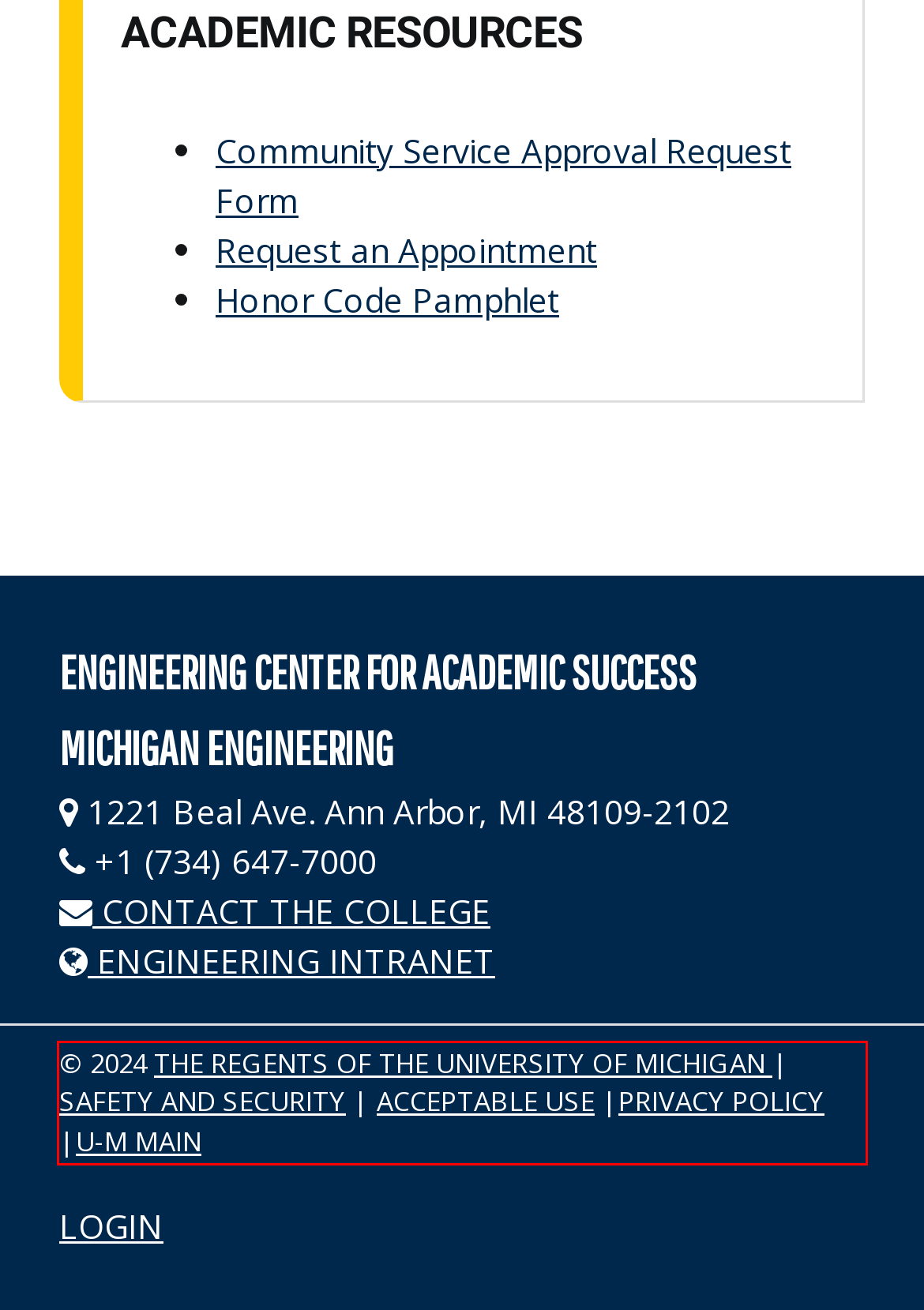Analyze the screenshot of the webpage that features a red bounding box and recognize the text content enclosed within this red bounding box.

© 2024 THE REGENTS OF THE UNIVERSITY OF MICHIGAN | SAFETY AND SECURITY | ACCEPTABLE USE |PRIVACY POLICY |U-M MAIN